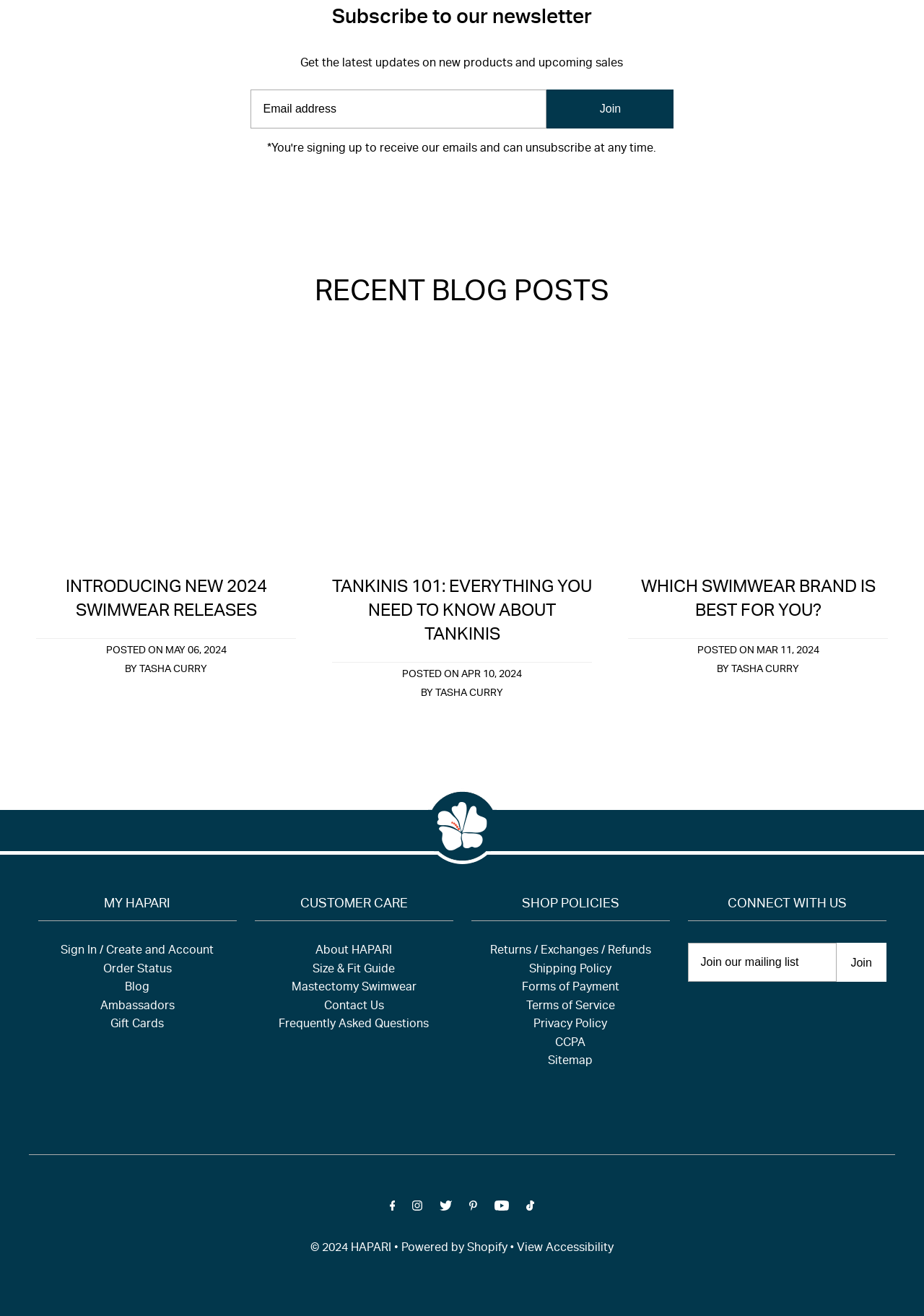Using the description: "Terms of Service", determine the UI element's bounding box coordinates. Ensure the coordinates are in the format of four float numbers between 0 and 1, i.e., [left, top, right, bottom].

[0.569, 0.761, 0.665, 0.769]